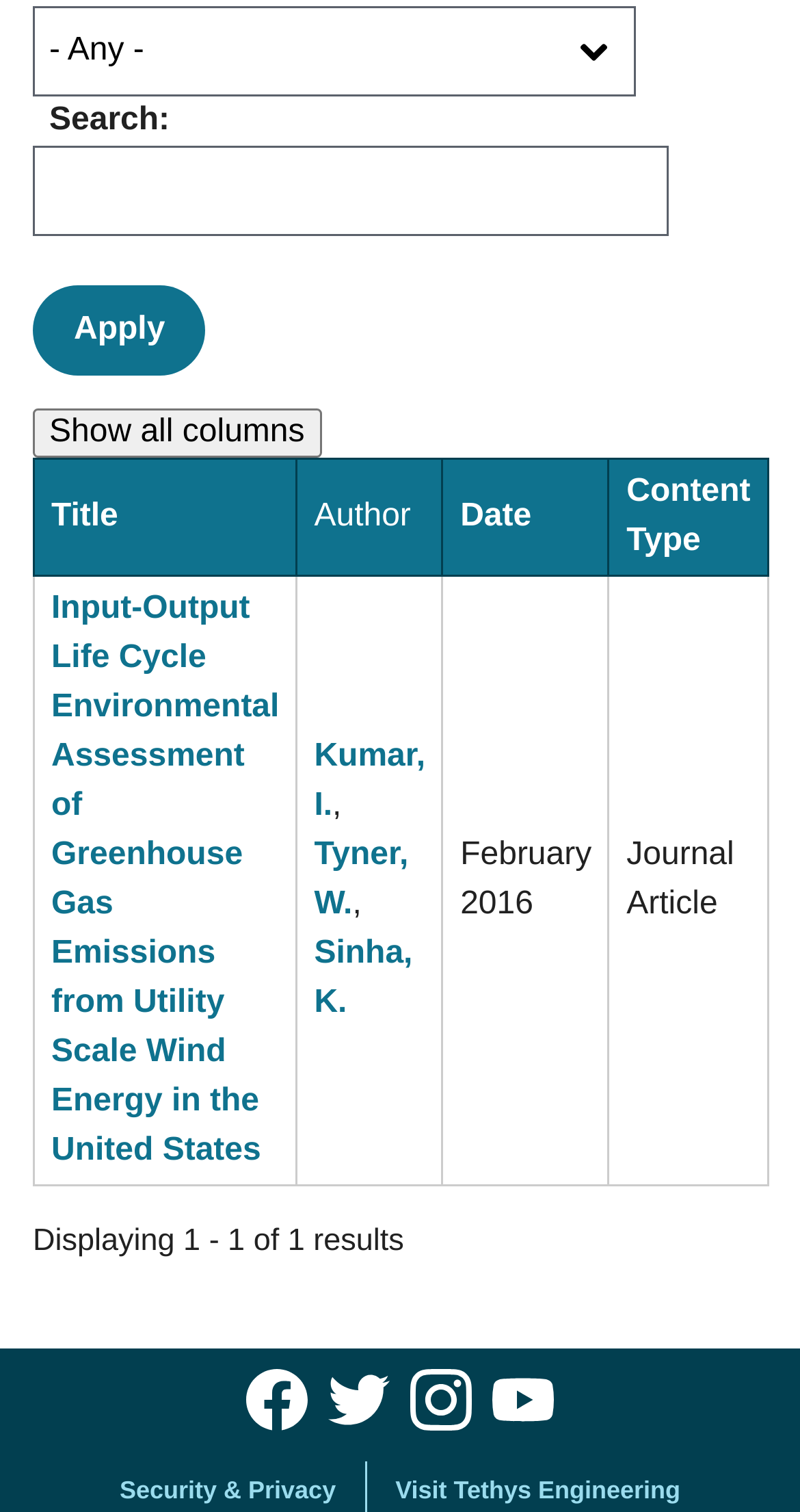Provide the bounding box coordinates of the HTML element described as: "Kumar, I.". The bounding box coordinates should be four float numbers between 0 and 1, i.e., [left, top, right, bottom].

[0.393, 0.489, 0.532, 0.545]